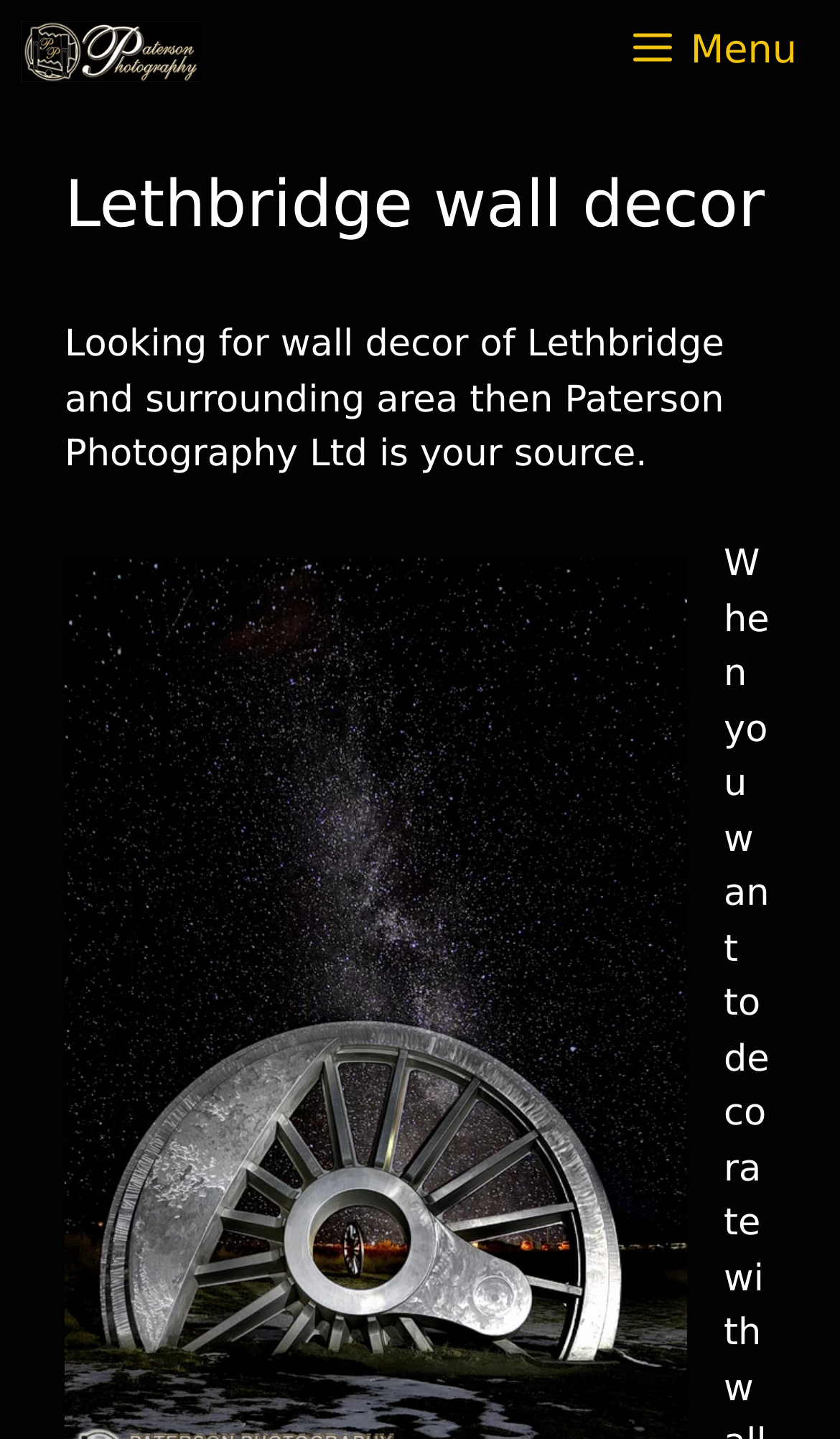What type of decor is the website about?
Give a thorough and detailed response to the question.

The website is about wall decor, as indicated by the heading 'Lethbridge wall decor' and the StaticText element mentioning 'wall decor of Lethbridge and surrounding area'.